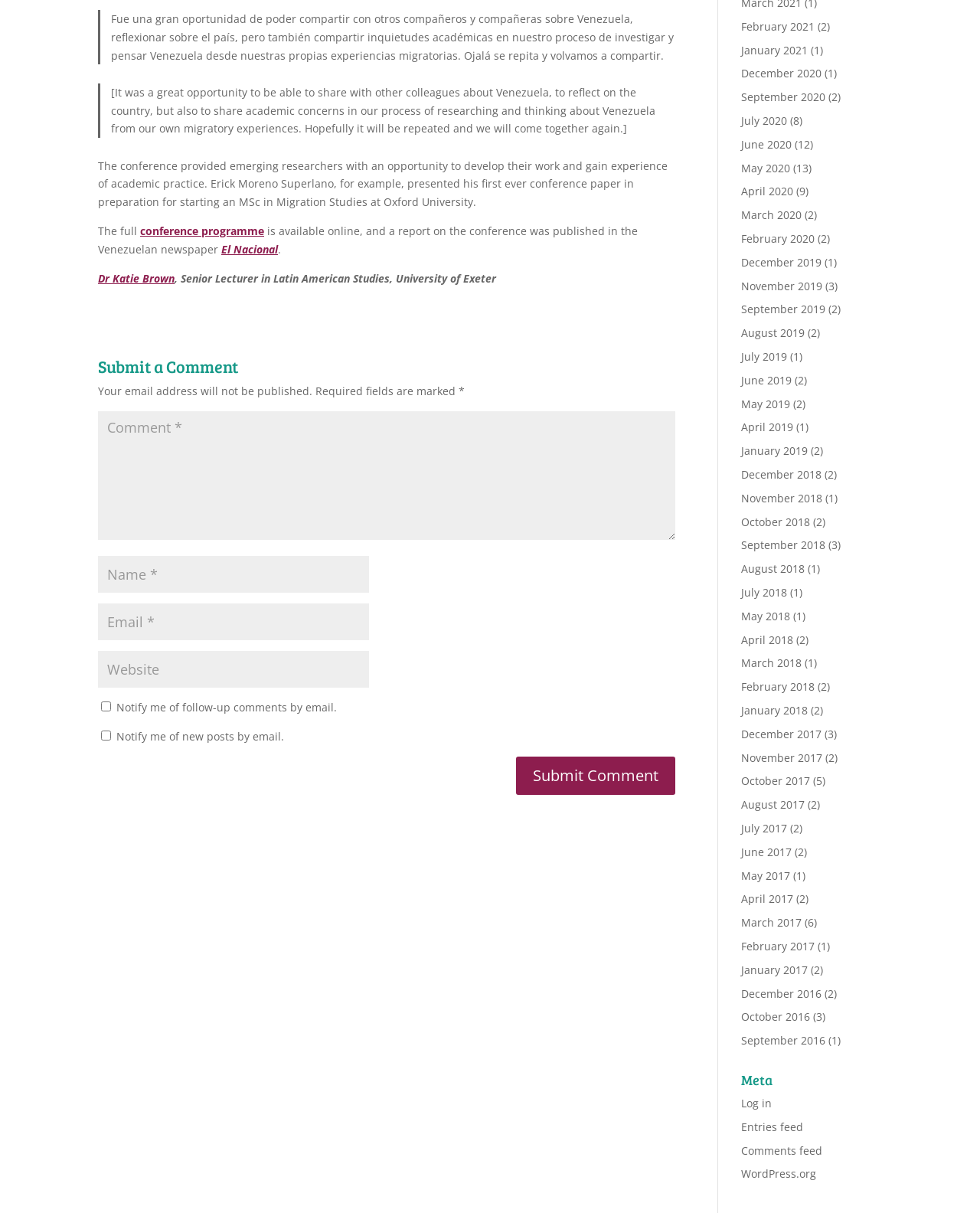Locate the bounding box of the UI element defined by this description: "June 2019". The coordinates should be given as four float numbers between 0 and 1, formatted as [left, top, right, bottom].

[0.756, 0.307, 0.808, 0.319]